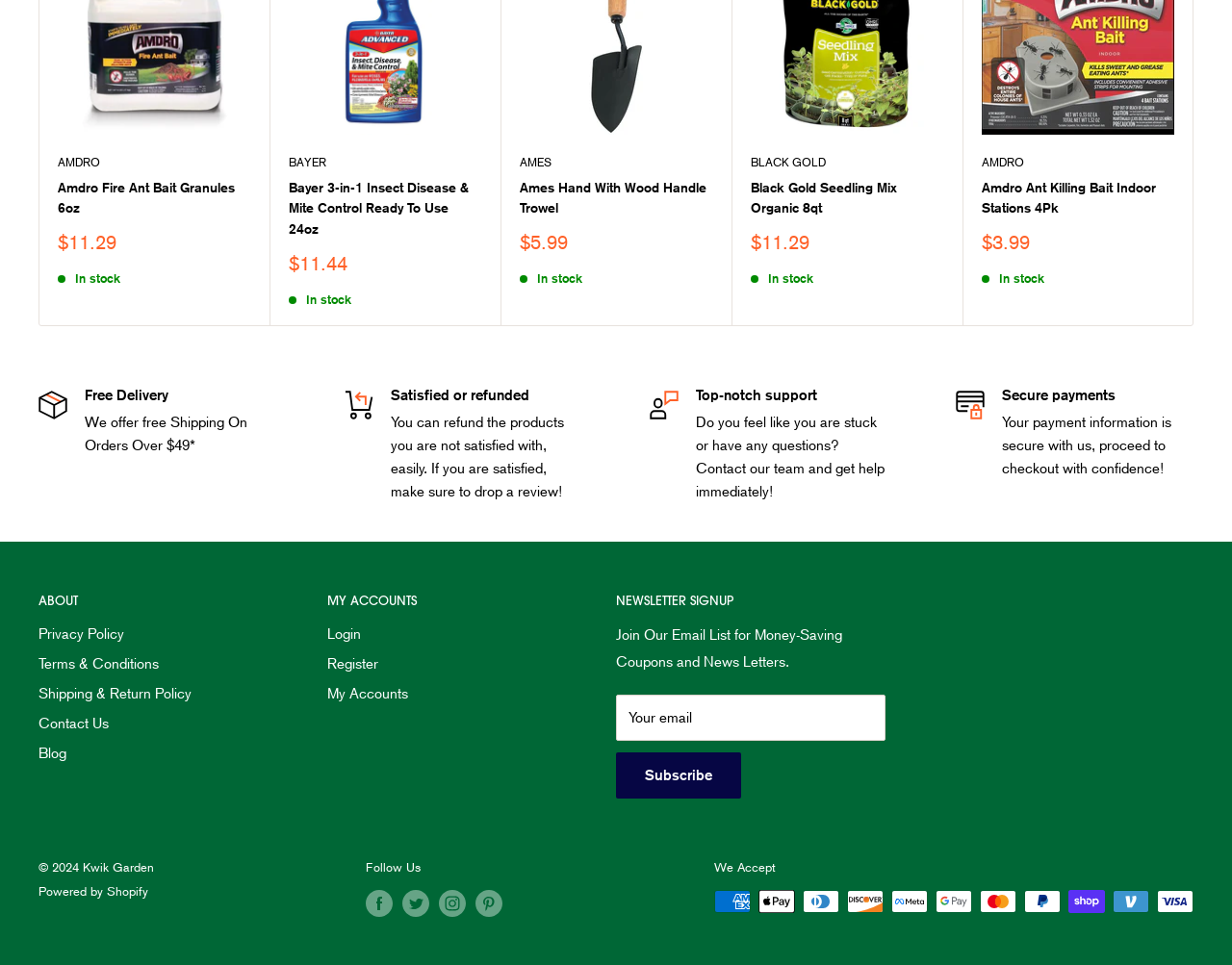What is the copyright year of Kwik Garden?
Answer the question with just one word or phrase using the image.

2024